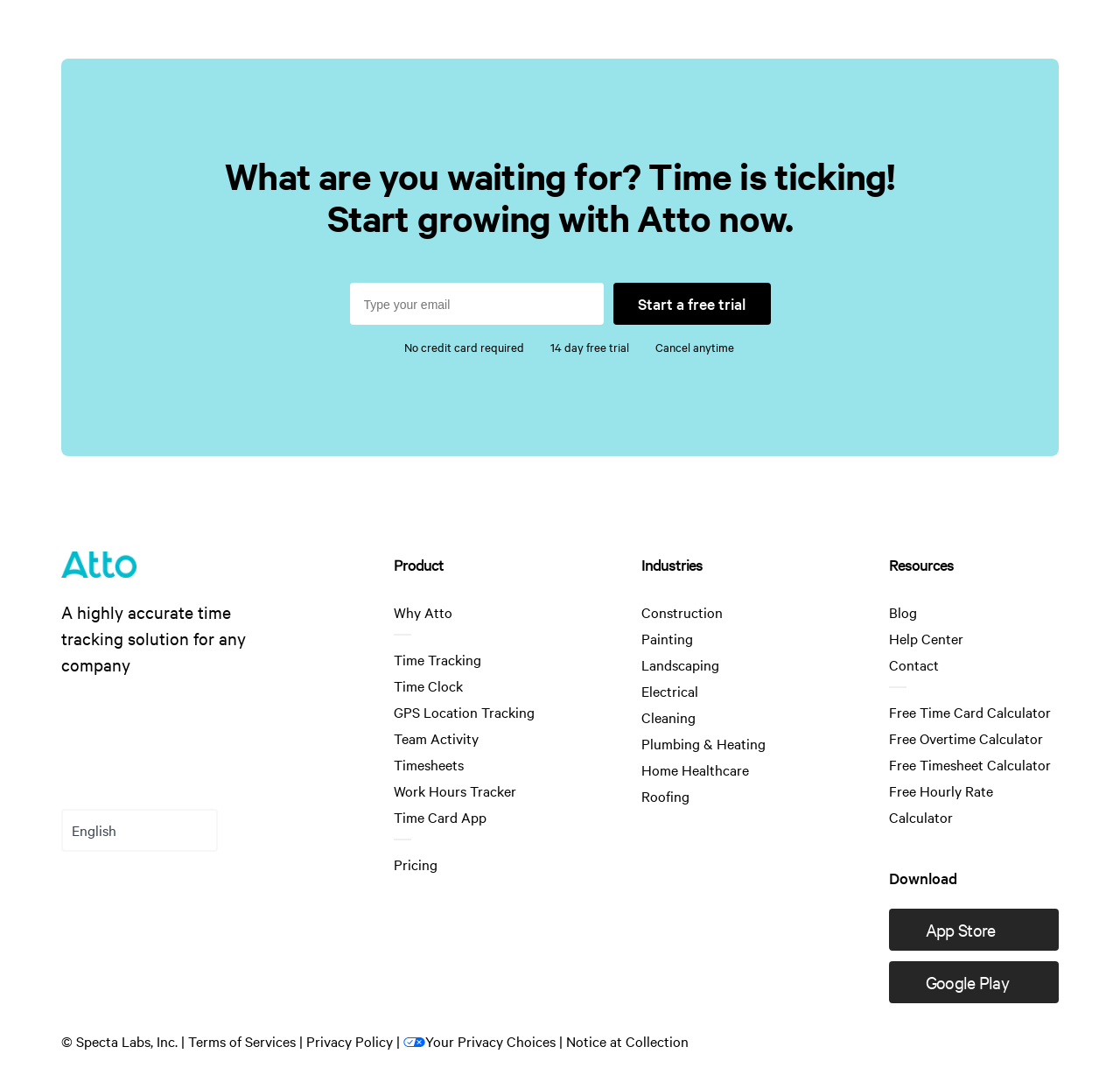Use a single word or phrase to answer the question:
What are the different industries listed on the webpage?

Construction, Painting, etc.